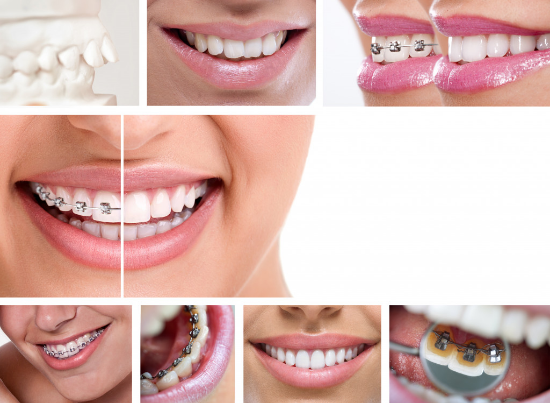Give a detailed account of what is happening in the image.

The image showcases a vibrant collage of smiles featuring individuals wearing braces, highlighting the various styles and appearances of orthodontic treatment. In the collage, the central focus is on the distinct smiles that showcase braces, which are designed to straighten teeth and improve oral health. Each smile exhibits well-maintained teeth, emphasizing the importance of dental care and hygiene associated with wearing braces. 

The images reflect diverse expressions and angles, capturing both close-up views of the braces and the overall aesthetics of the smiles. This visual representation conveys a sense of confidence and positivity, challenging any preconceived notions about braces being unattractive or uncomfortable. The bright, glossy finish of the lips complements the images, enhancing the appeal of the smiles. Overall, the collage effectively communicates that braces can be a part of a healthy, beautiful smile journey, while also addressing the common experiences many individuals share during their orthodontic treatments.